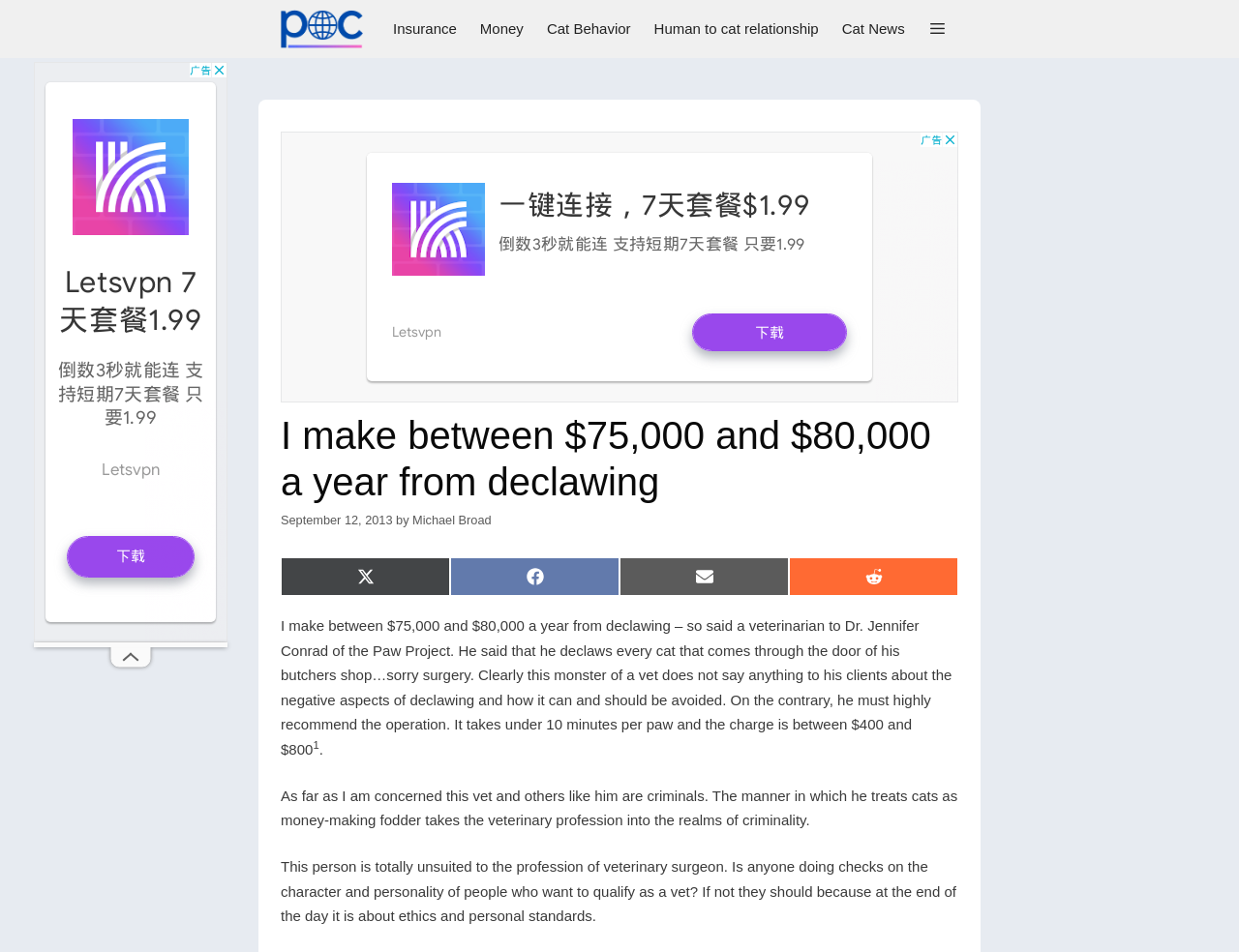Locate the bounding box coordinates of the element you need to click to accomplish the task described by this instruction: "Add to cart".

None